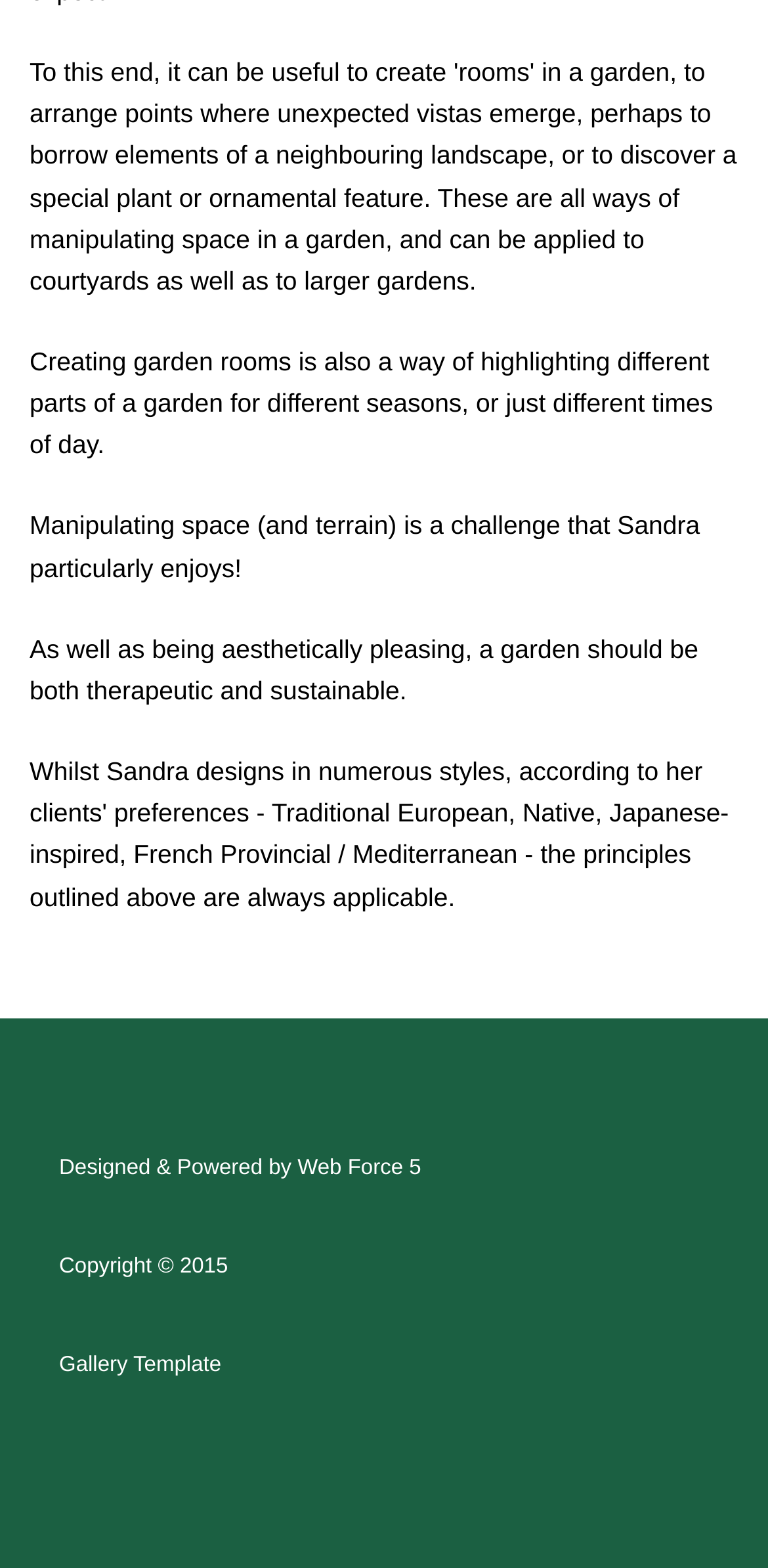Identify the bounding box coordinates for the UI element that matches this description: "Copyright © 2015".

[0.038, 0.777, 0.962, 0.839]